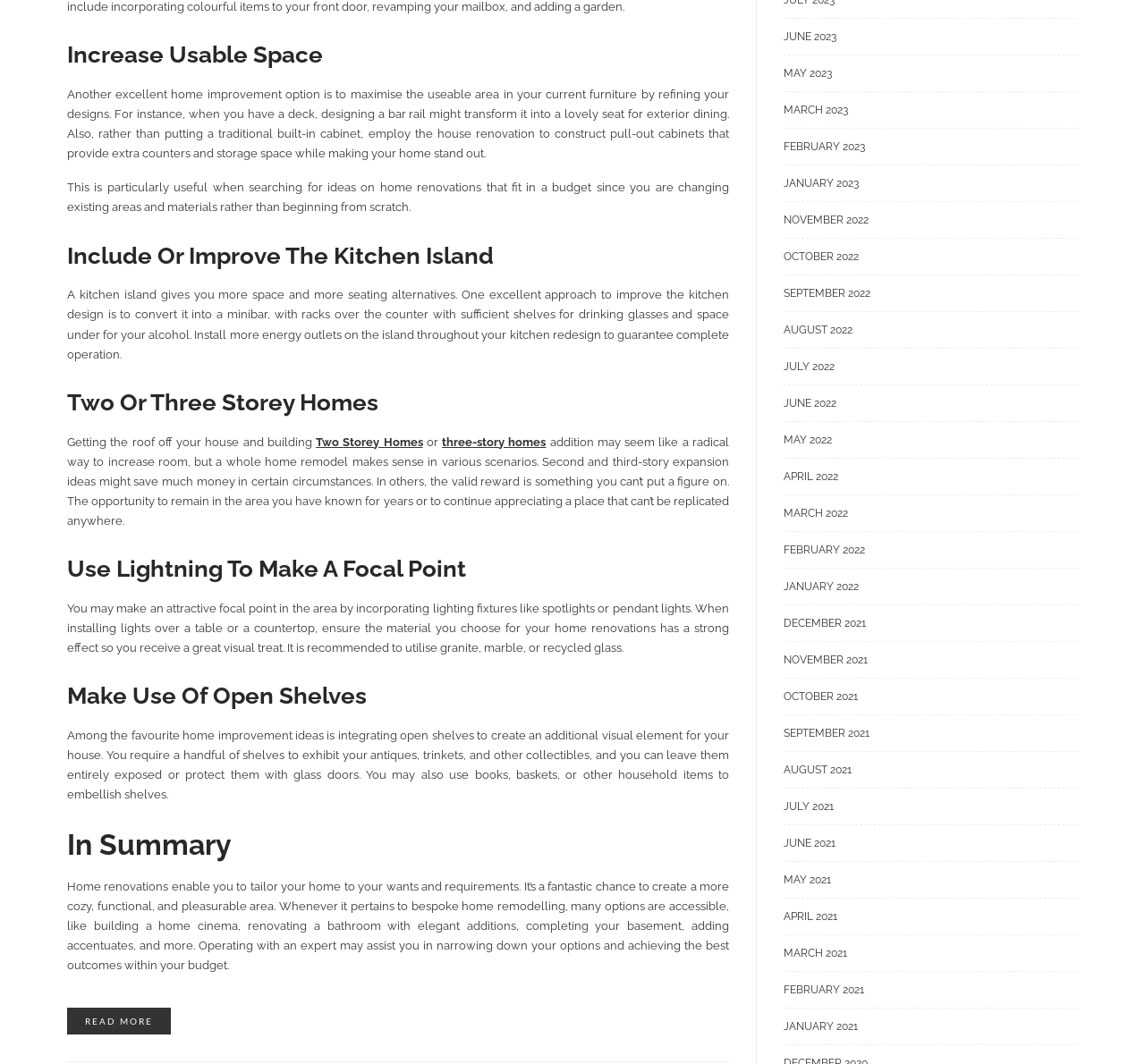Determine the bounding box for the UI element described here: "July 2021".

[0.684, 0.749, 0.941, 0.775]